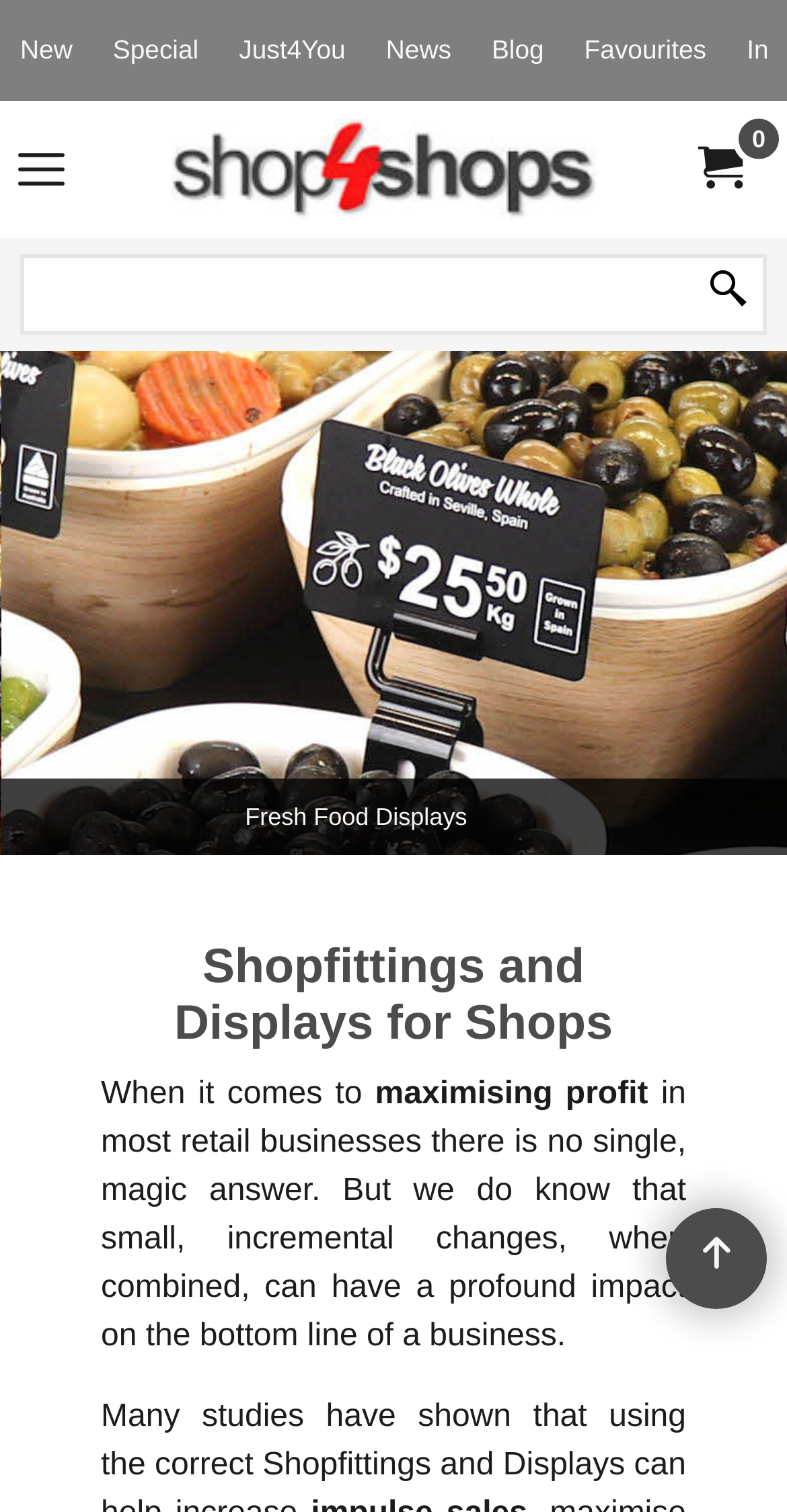Use a single word or phrase to answer the question: 
What is the purpose of the 'Favourites' link?

Add and view favourite products